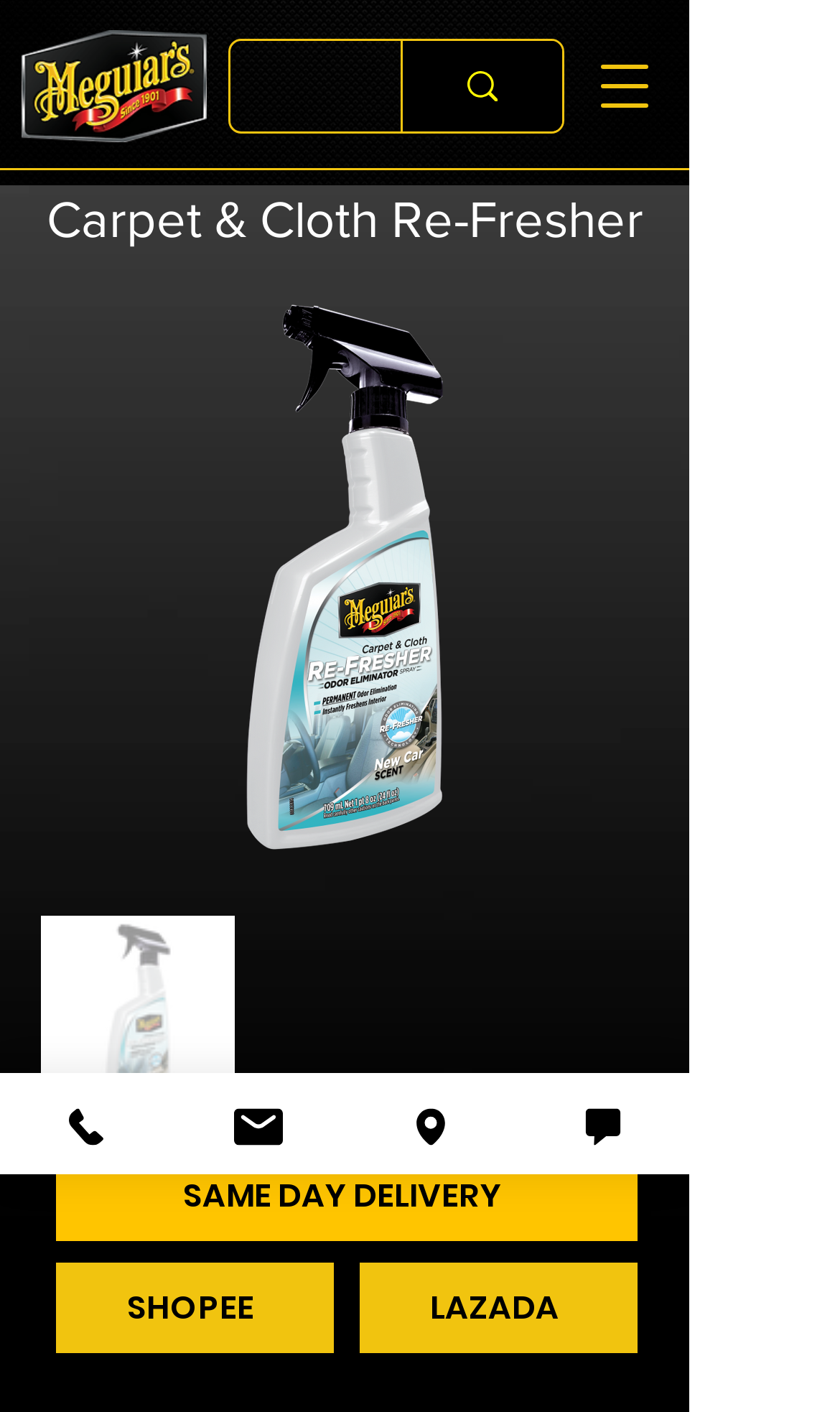Determine the coordinates of the bounding box for the clickable area needed to execute this instruction: "Share on Facebook".

None